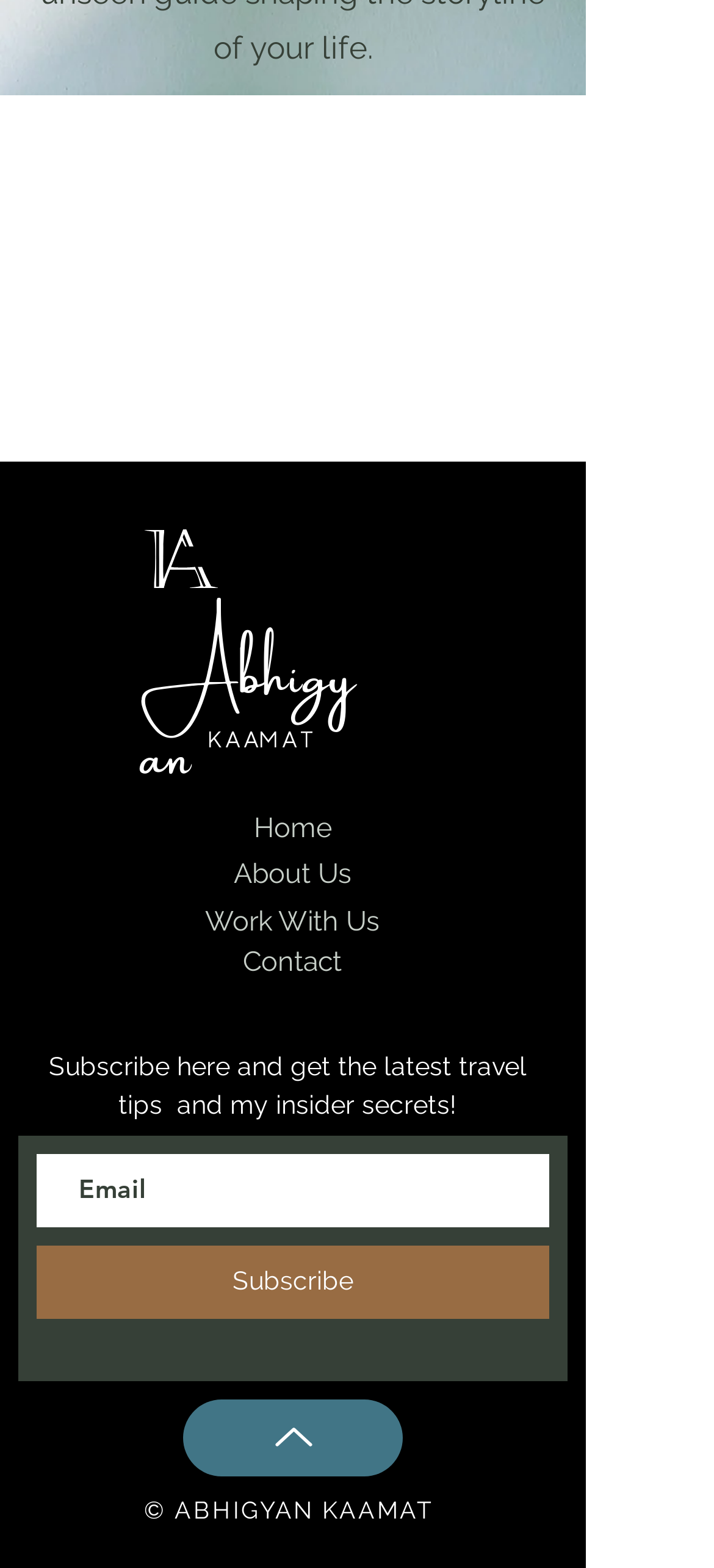Provide a brief response using a word or short phrase to this question:
What can be subscribed to on this website?

Travel tips and insider secrets